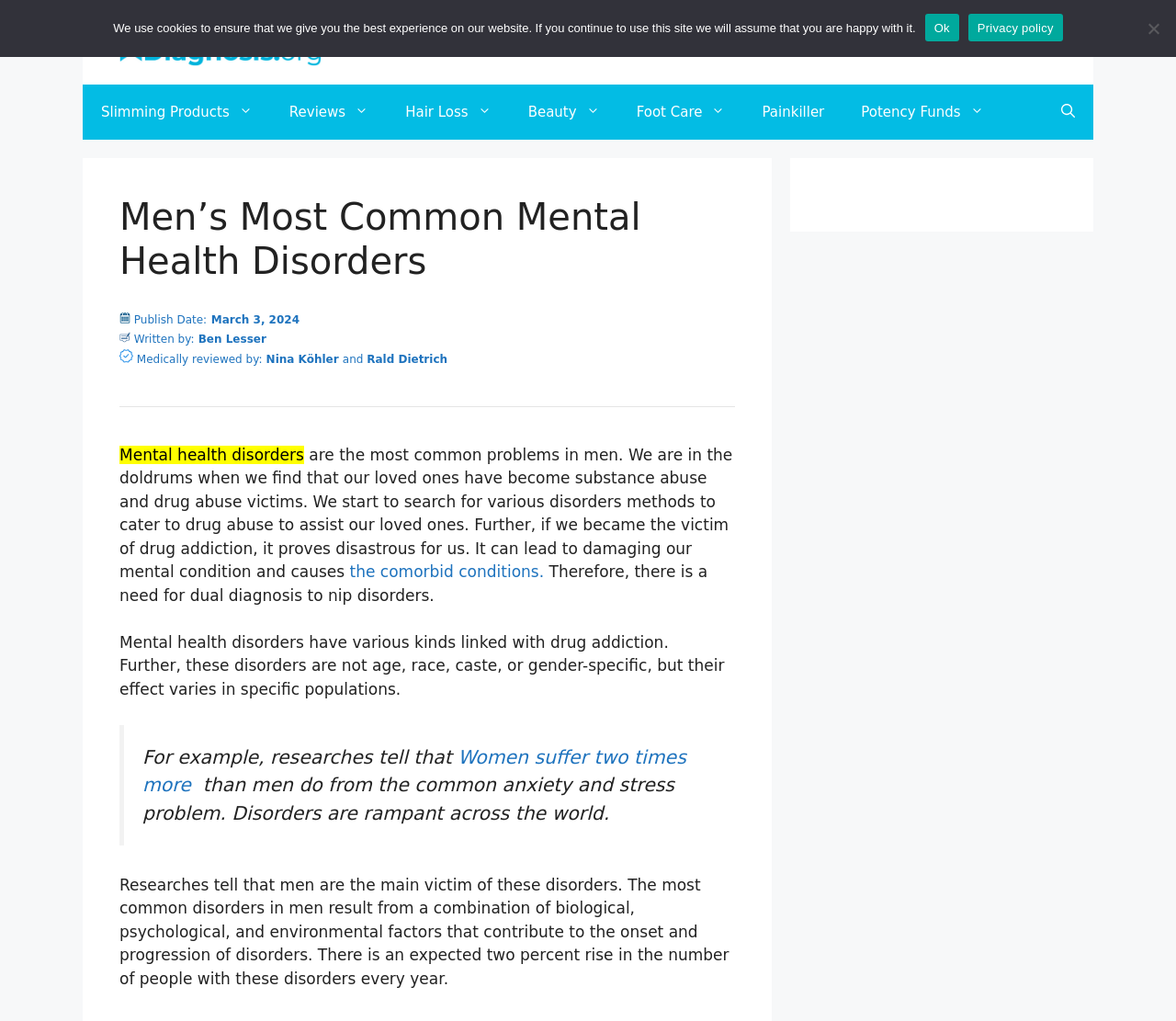Using the format (top-left x, top-left y, bottom-right x, bottom-right y), provide the bounding box coordinates for the described UI element. All values should be floating point numbers between 0 and 1: Medically reviewed by:

[0.113, 0.345, 0.223, 0.358]